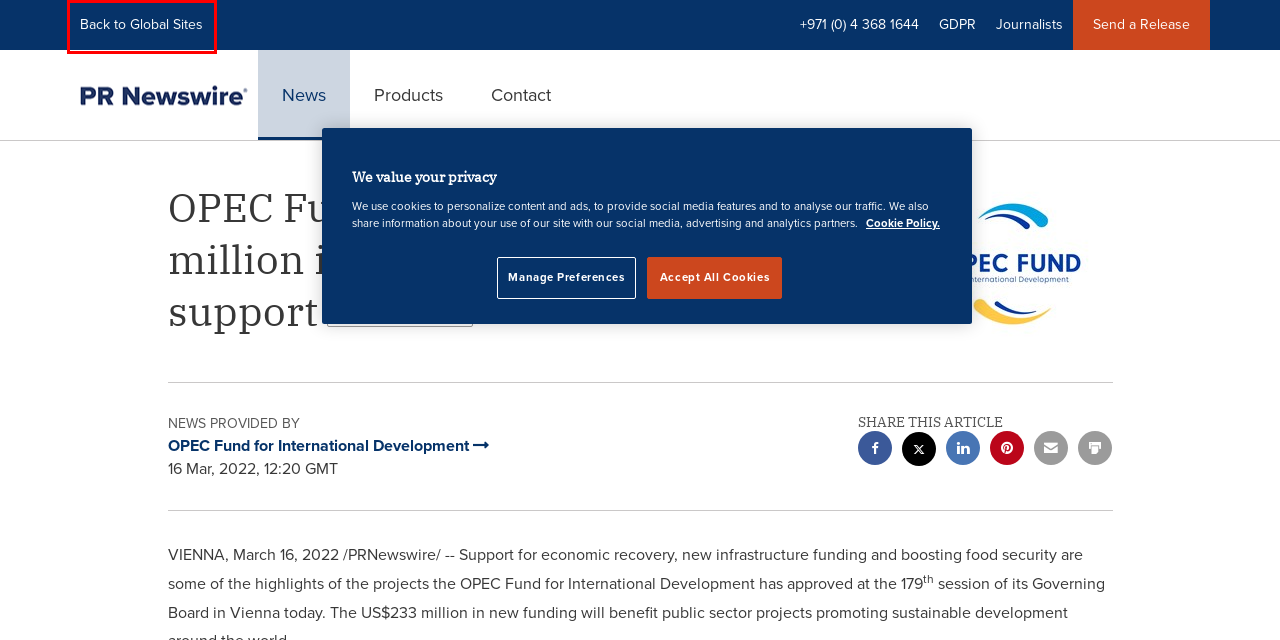Given a screenshot of a webpage with a red bounding box highlighting a UI element, choose the description that best corresponds to the new webpage after clicking the element within the red bounding box. Here are your options:
A. Terms Of Use
B. PR Newswire España | Últimas noticias
C. PR Newswire Indonesia
D. PR Newswire Česko | Nejnovější zprávy
E. All Banking & Financial Services News and Press Releases from PR Newswire
F. PR Newswire: press release distribution, targeting, monitoring and marketing
G. 美通社官网-PR_Newswire-新闻稿发布-全球领先的企业新闻稿发布机构
H. OPEC Fund approves over US$600 million in new financing for global development

F